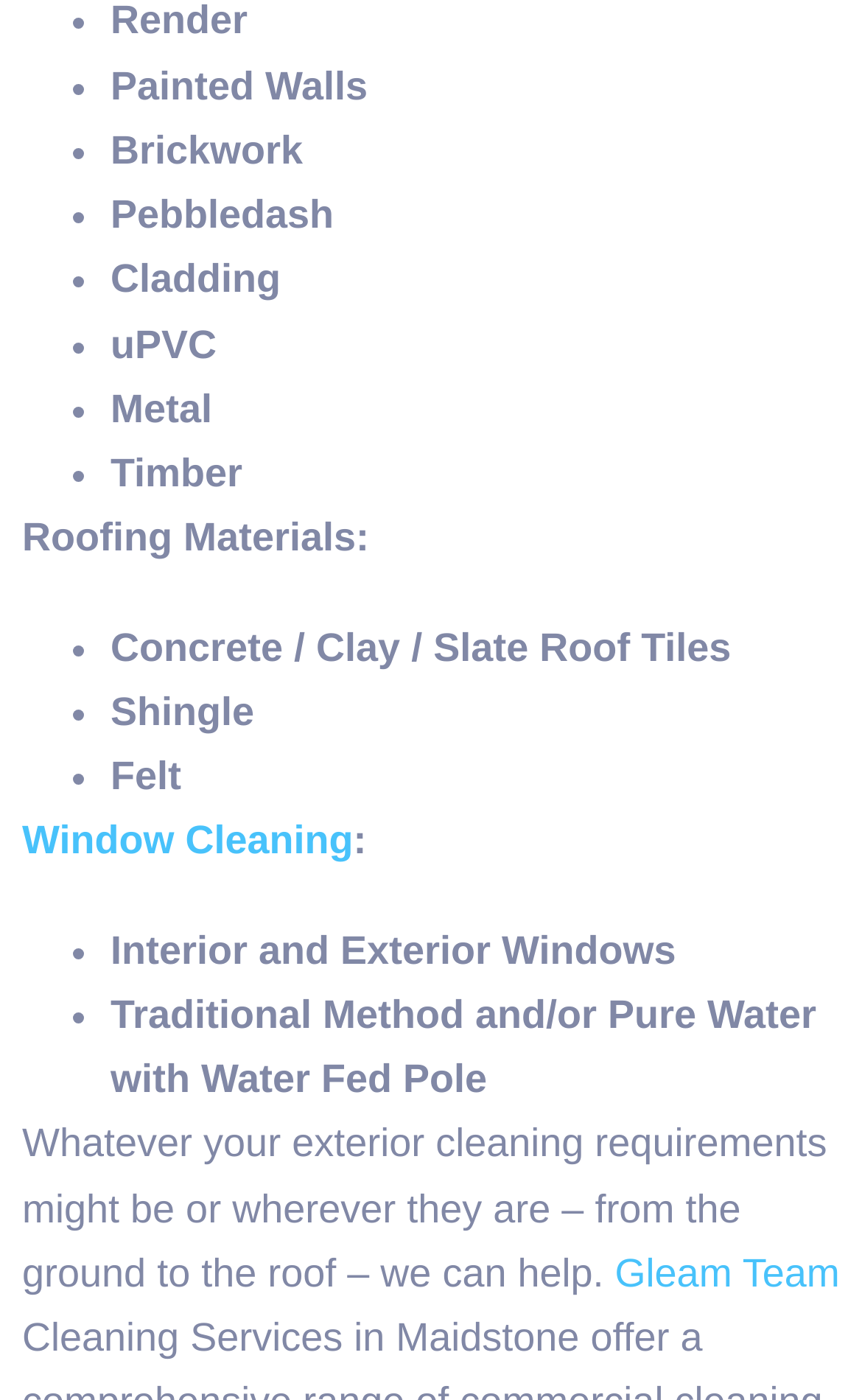With reference to the screenshot, provide a detailed response to the question below:
How many roofing materials are mentioned?

I counted the list of roofing materials, which includes Concrete / Clay / Slate Roof Tiles, Shingle, and Felt, and found that there are 3 types mentioned.